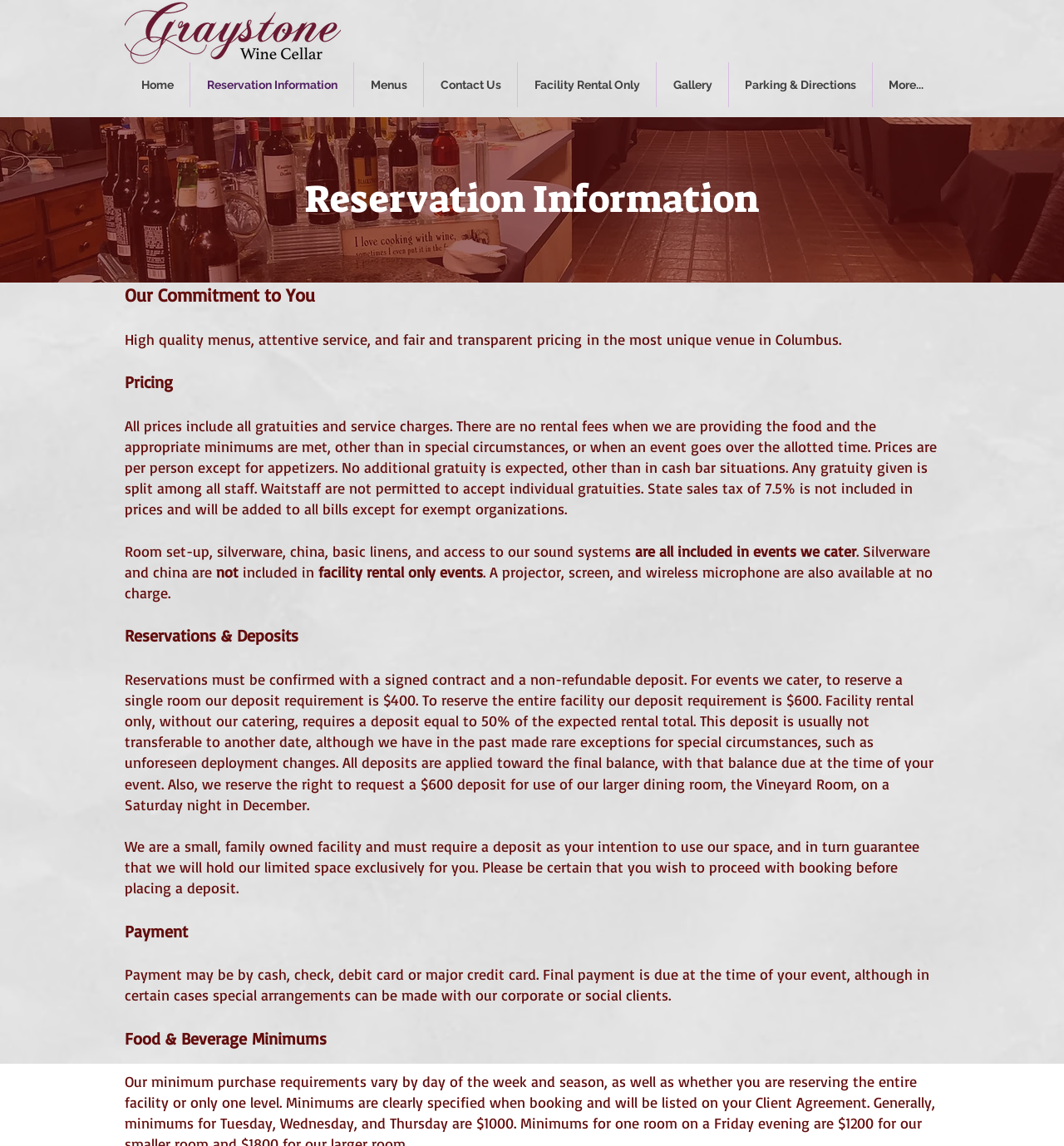Please identify the bounding box coordinates of the element that needs to be clicked to perform the following instruction: "View the Gallery".

[0.617, 0.054, 0.684, 0.094]